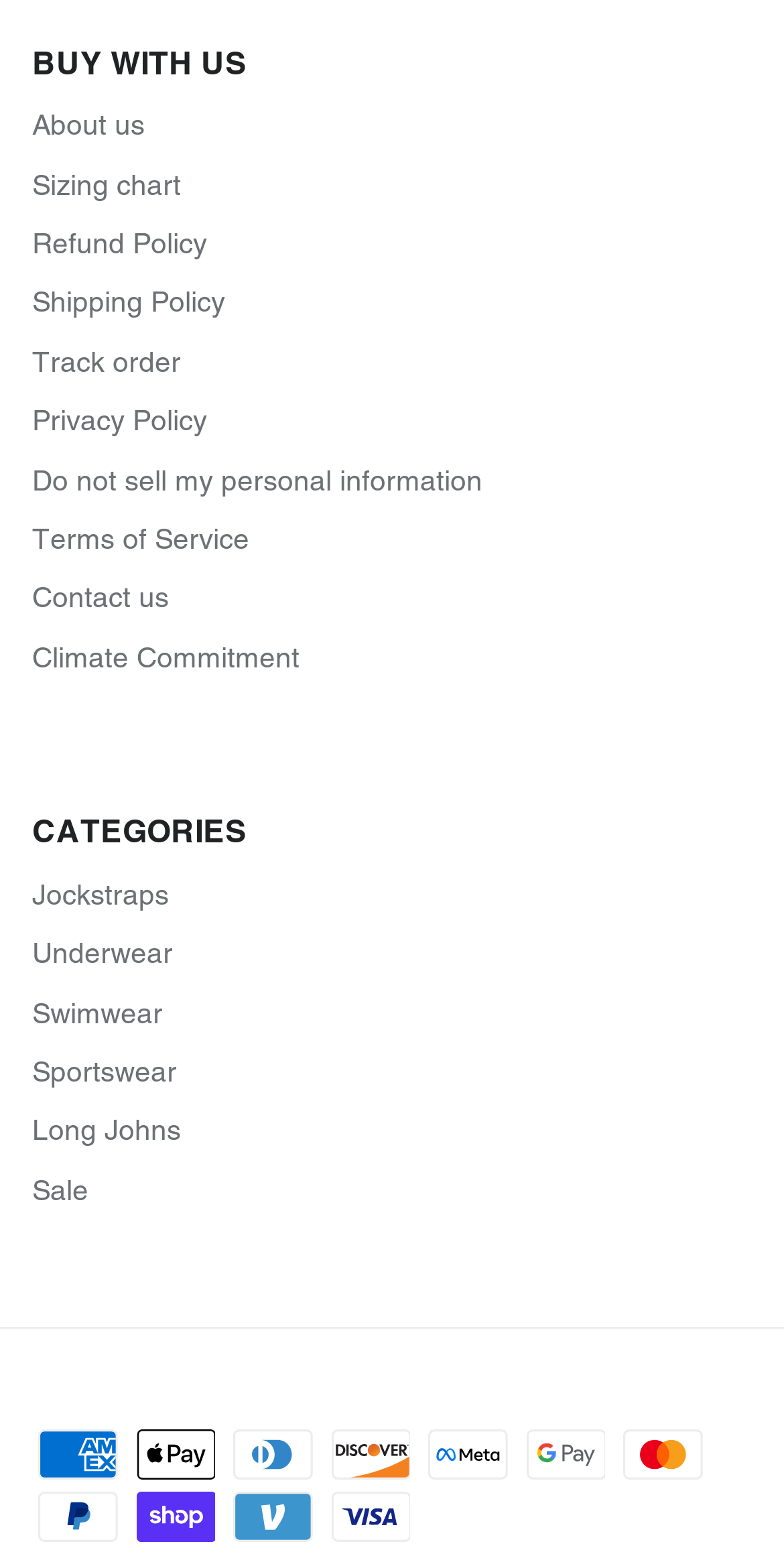How many navigation sections are there?
Kindly answer the question with as much detail as you can.

There are two navigation sections on the webpage, one at the top with links to 'About us', 'Sizing chart', etc., and another at the bottom with links to 'CATEGORIES', 'Jockstraps', etc.